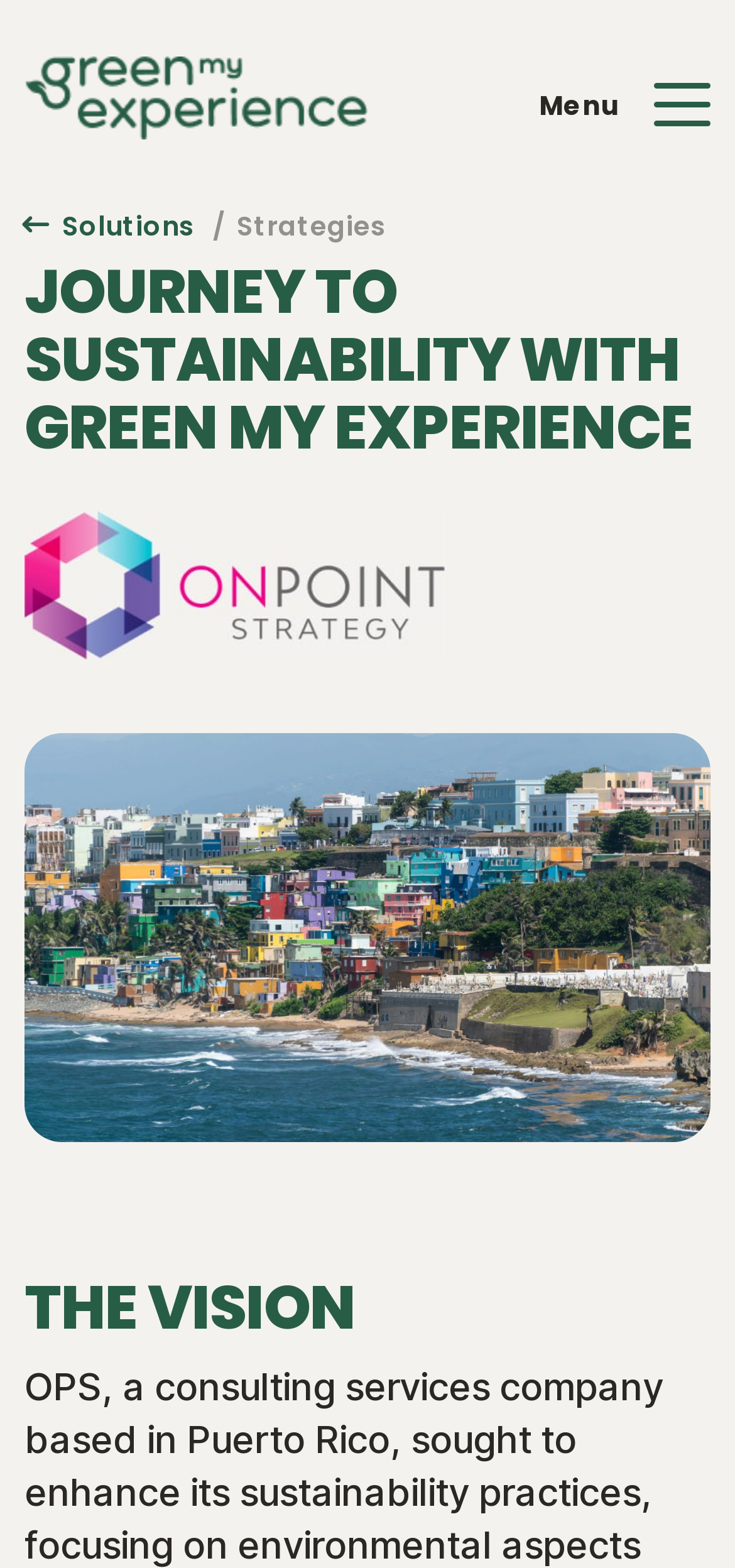What is the relationship between 'Solutions' and 'Strategies'?
Based on the image, respond with a single word or phrase.

Related concepts